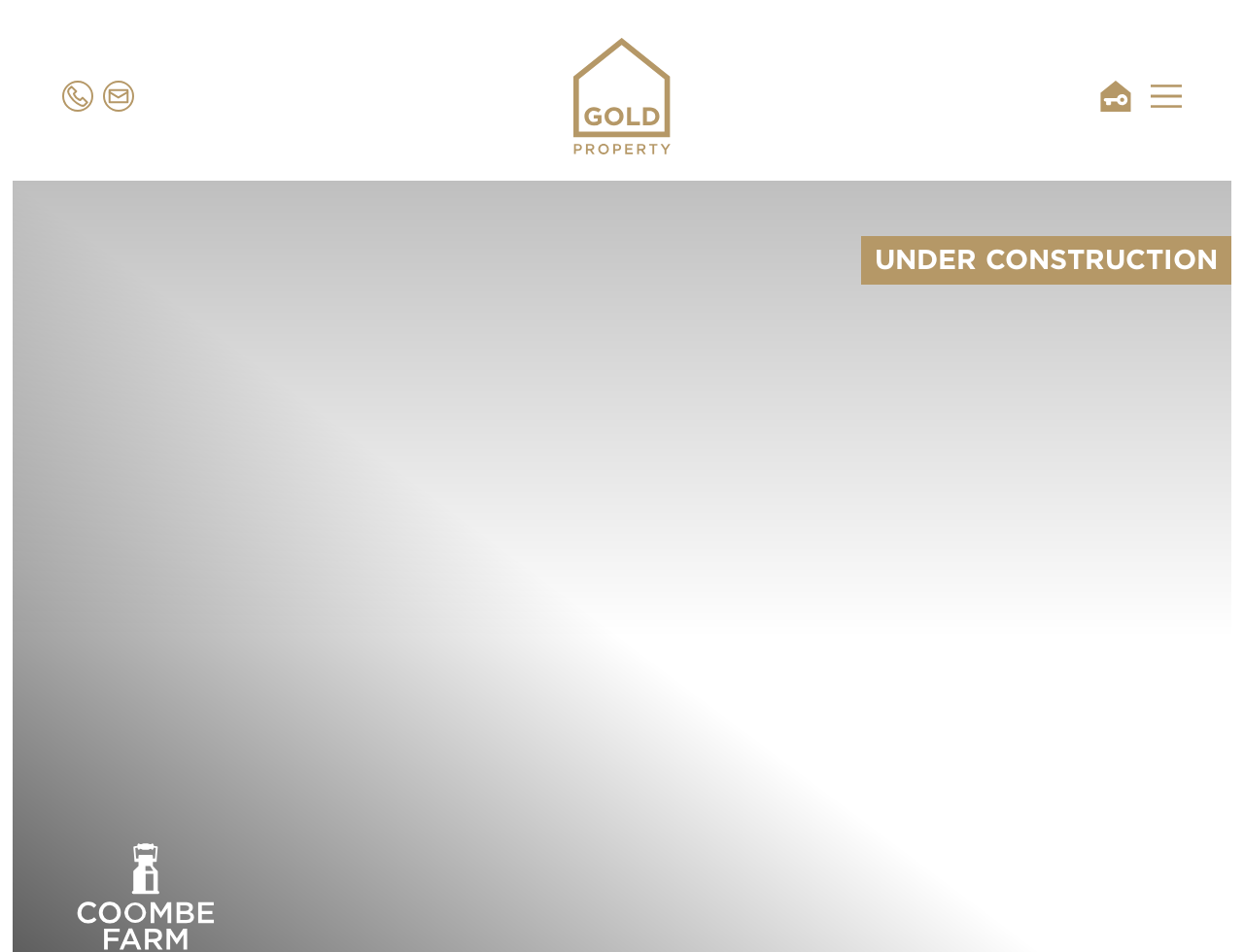Given the element description: "Your Gold Home", predict the bounding box coordinates of the UI element it refers to, using four float numbers between 0 and 1, i.e., [left, top, right, bottom].

[0.884, 0.084, 0.909, 0.118]